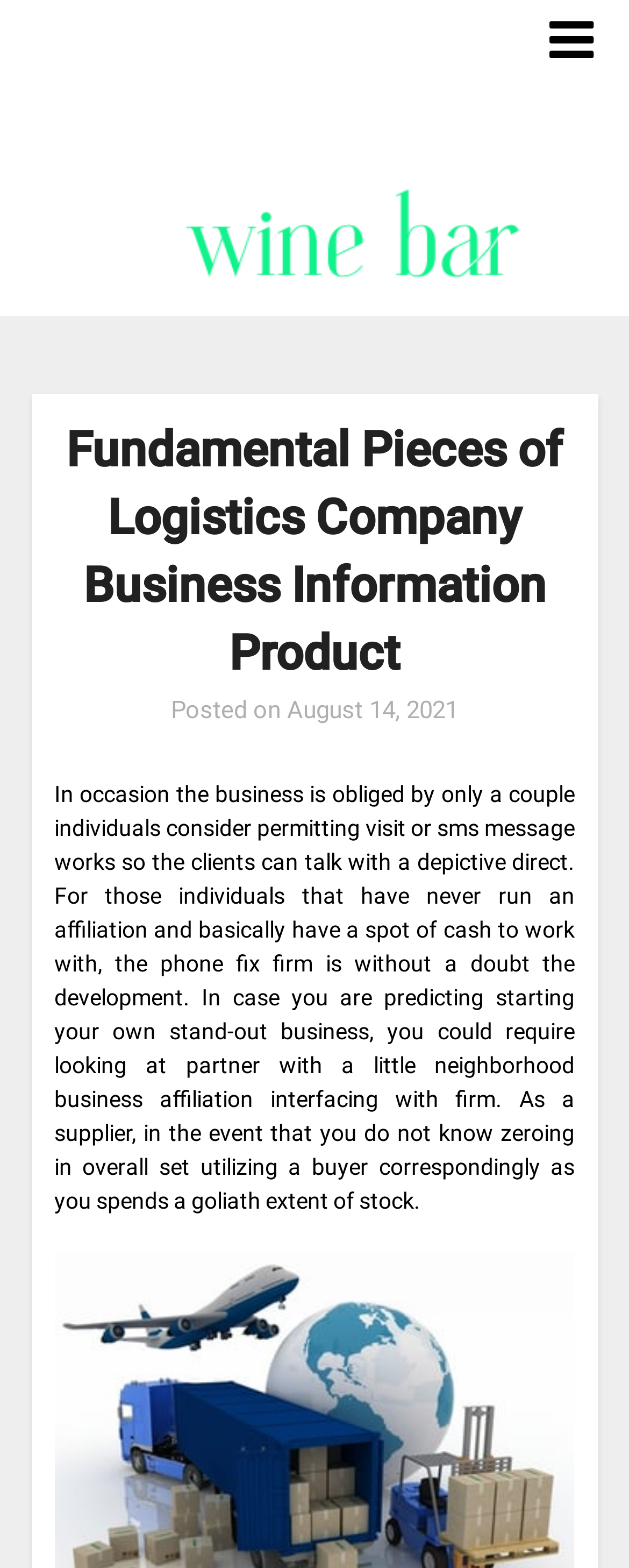How many individuals are involved in the business?
Kindly offer a detailed explanation using the data available in the image.

I found this information by reading the article text which states 'In occasion the business is obliged by only a couple individuals consider permitting visit or sms message works'.